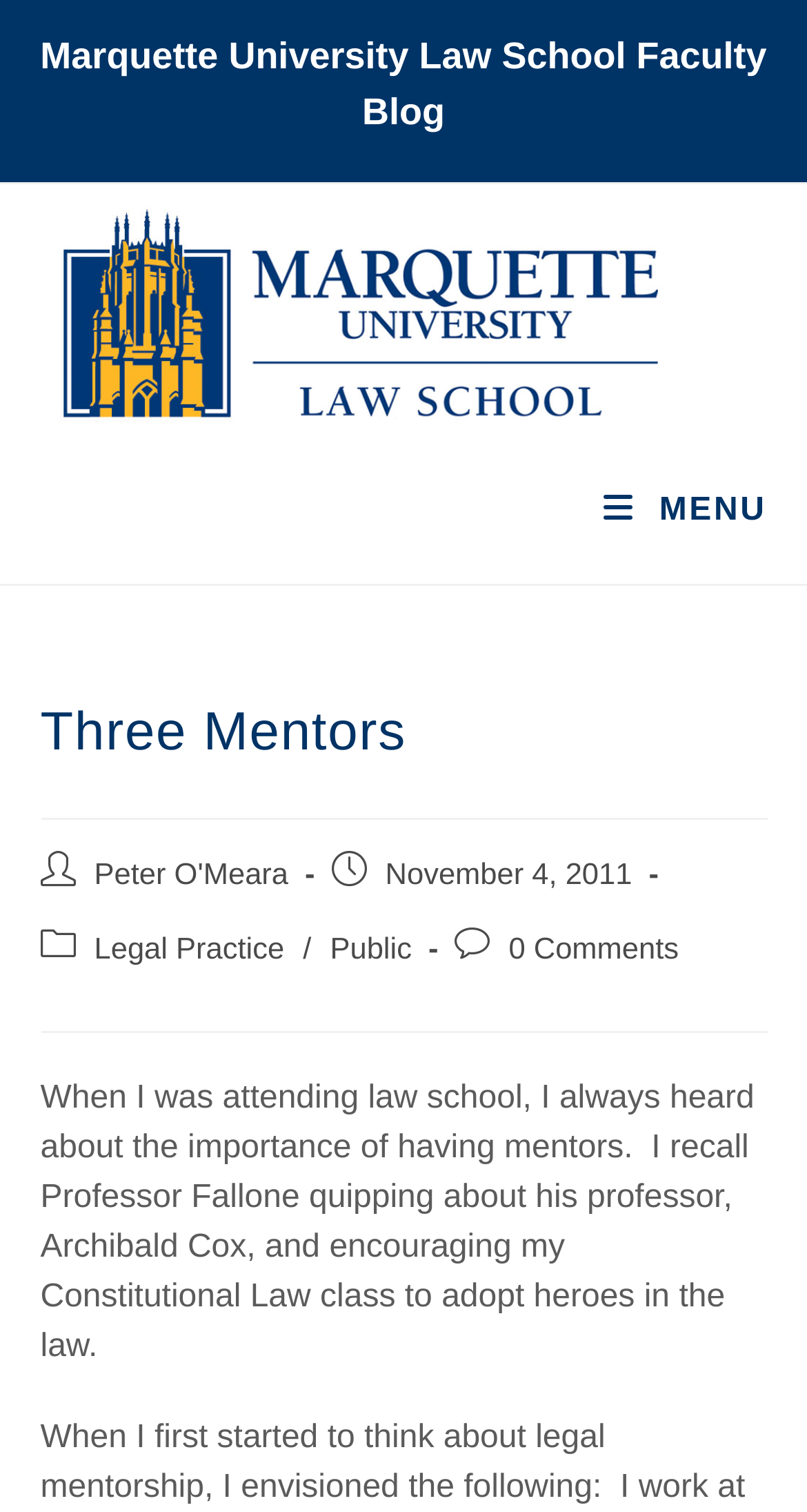Reply to the question with a single word or phrase:
What is the name of the blog?

Marquette University Law School Faculty Blog